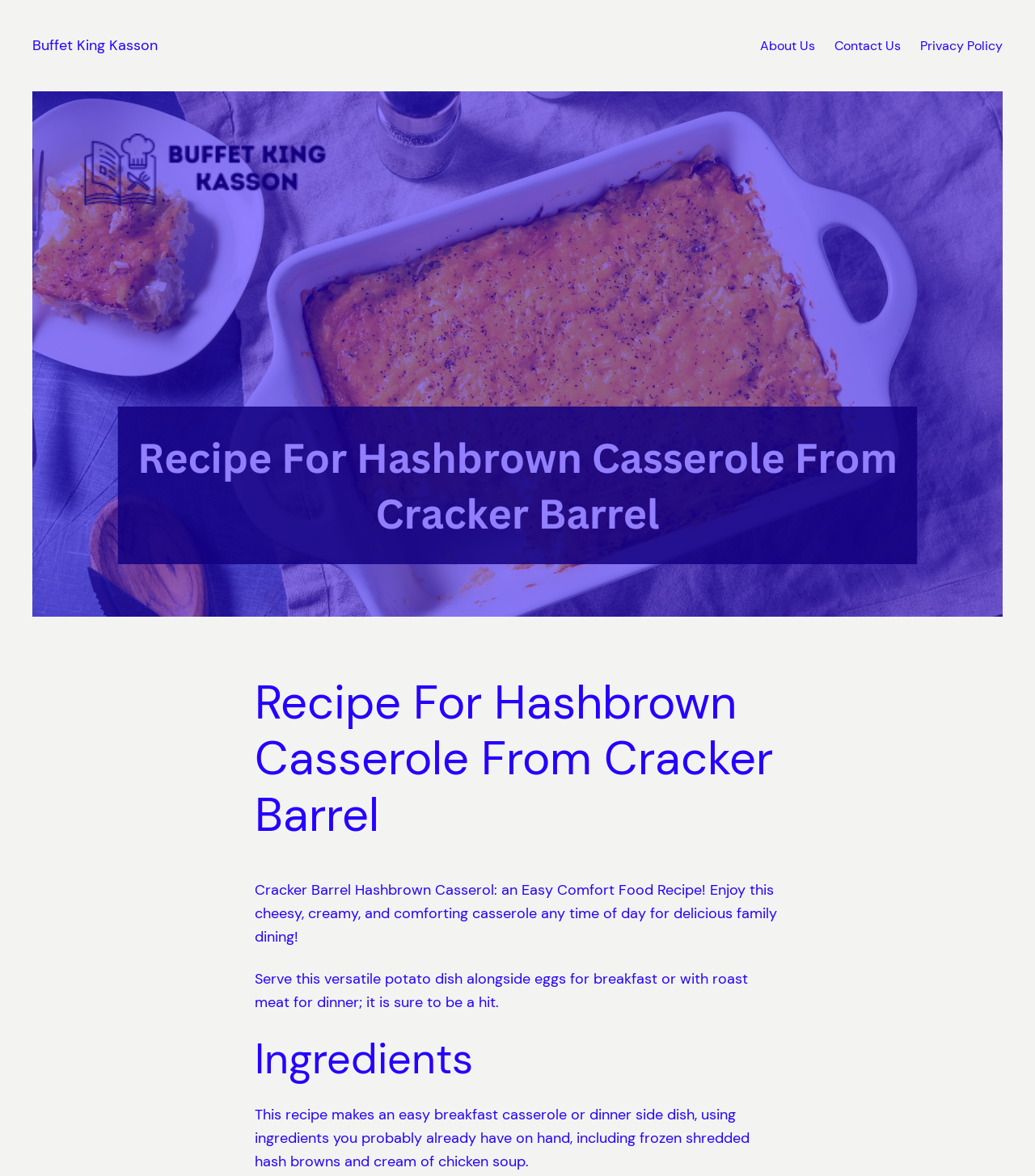Can you locate the main headline on this webpage and provide its text content?

Recipe For Hashbrown Casserole From Cracker Barrel